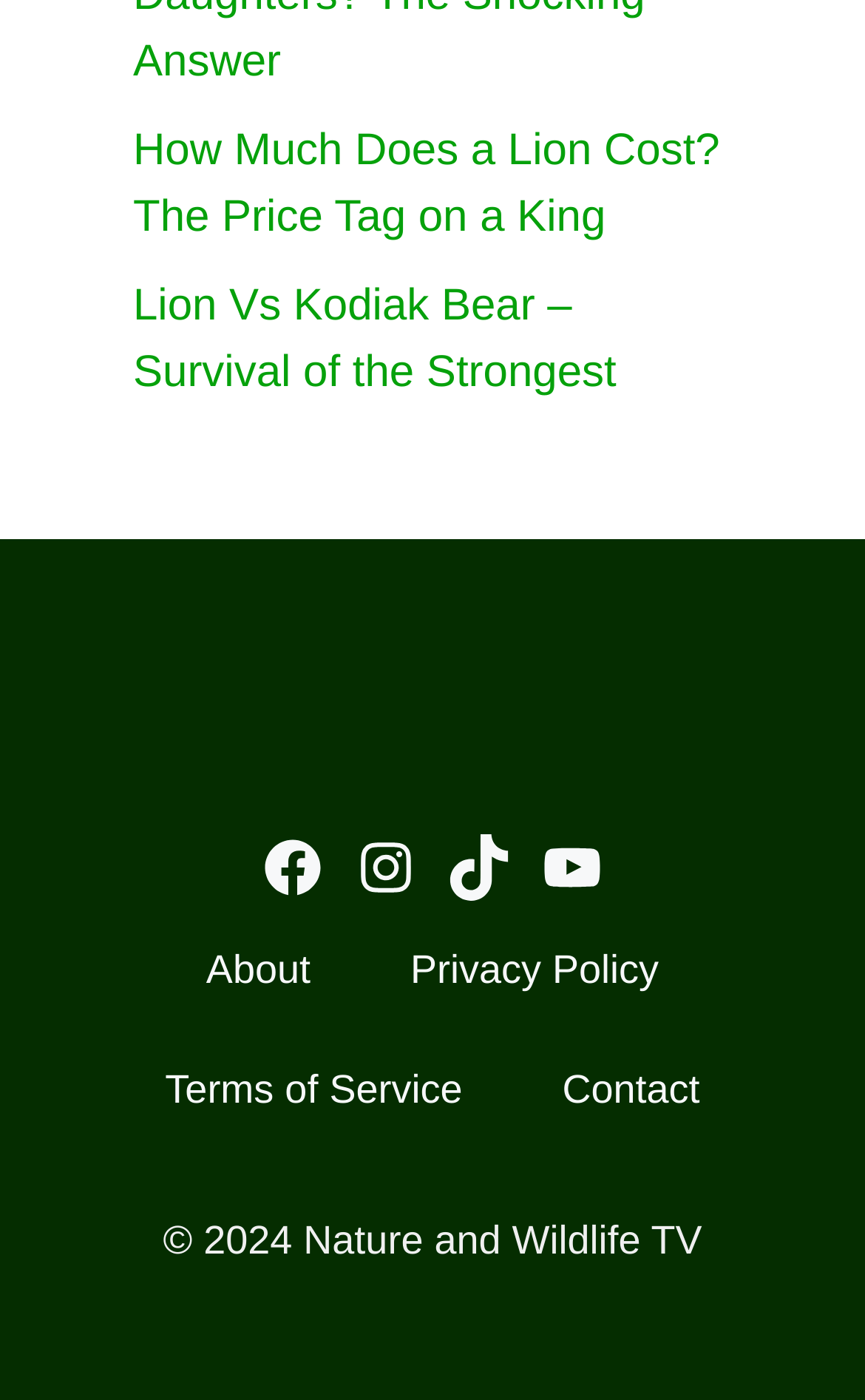Provide a short answer to the following question with just one word or phrase: How many article links are available on the webpage?

2